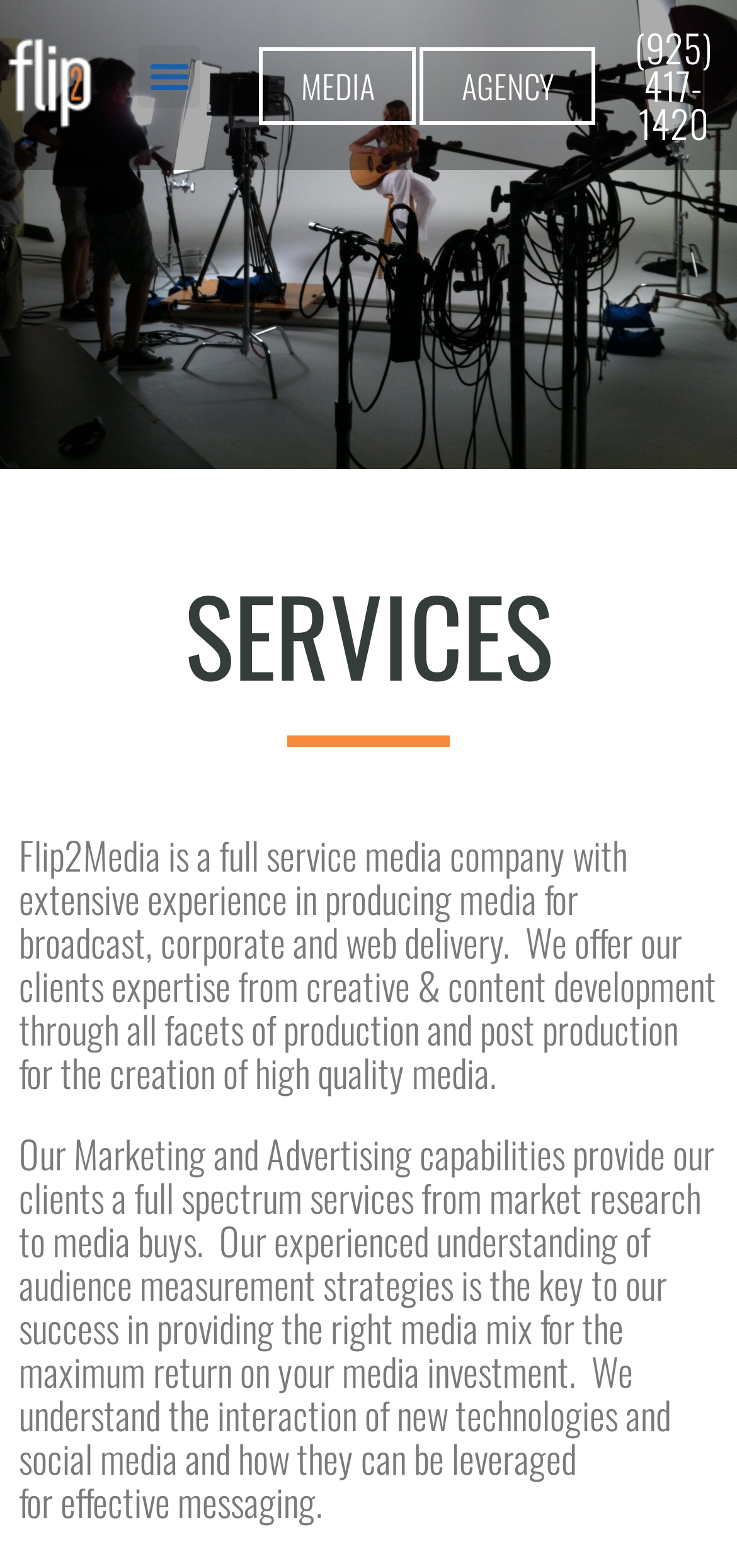Identify the bounding box coordinates for the UI element described by the following text: "Menu". Provide the coordinates as four float numbers between 0 and 1, in the format [left, top, right, bottom].

[0.188, 0.028, 0.272, 0.068]